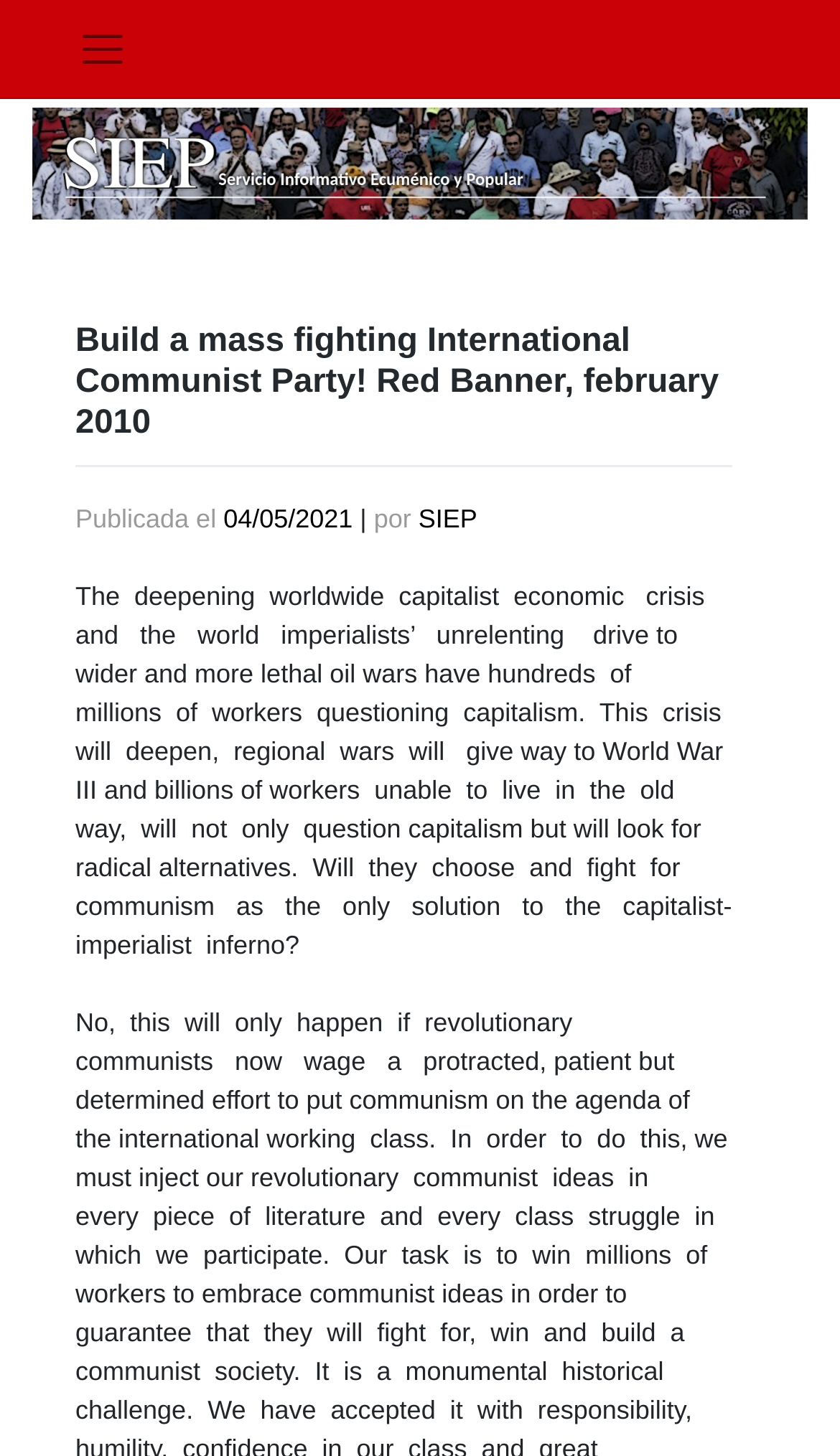Create a detailed narrative of the webpage’s visual and textual elements.

The webpage appears to be an article or blog post from a communist organization, SIEP. At the top left corner, there is a button to toggle navigation. Next to it, on the top center, is a link to SIEP, accompanied by an image of the organization's logo. 

Below the logo, there is a header section that spans almost the entire width of the page. Within this section, there is a heading that reads "Build a mass fighting International Communist Party! Red Banner, february 2010". This heading is followed by a publication date, "04/05/2021", and the author, "SIEP". 

The main content of the article starts below the header section. The text describes the deepening worldwide capitalist economic crisis and the imperialists' drive for oil wars, which has led to hundreds of millions of workers questioning capitalism. The crisis is expected to worsen, leading to regional wars and eventually World War III, prompting workers to seek radical alternatives, including communism. The article seems to be posing a question about whether workers will choose to fight for communism as a solution to the capitalist-imperialist system.